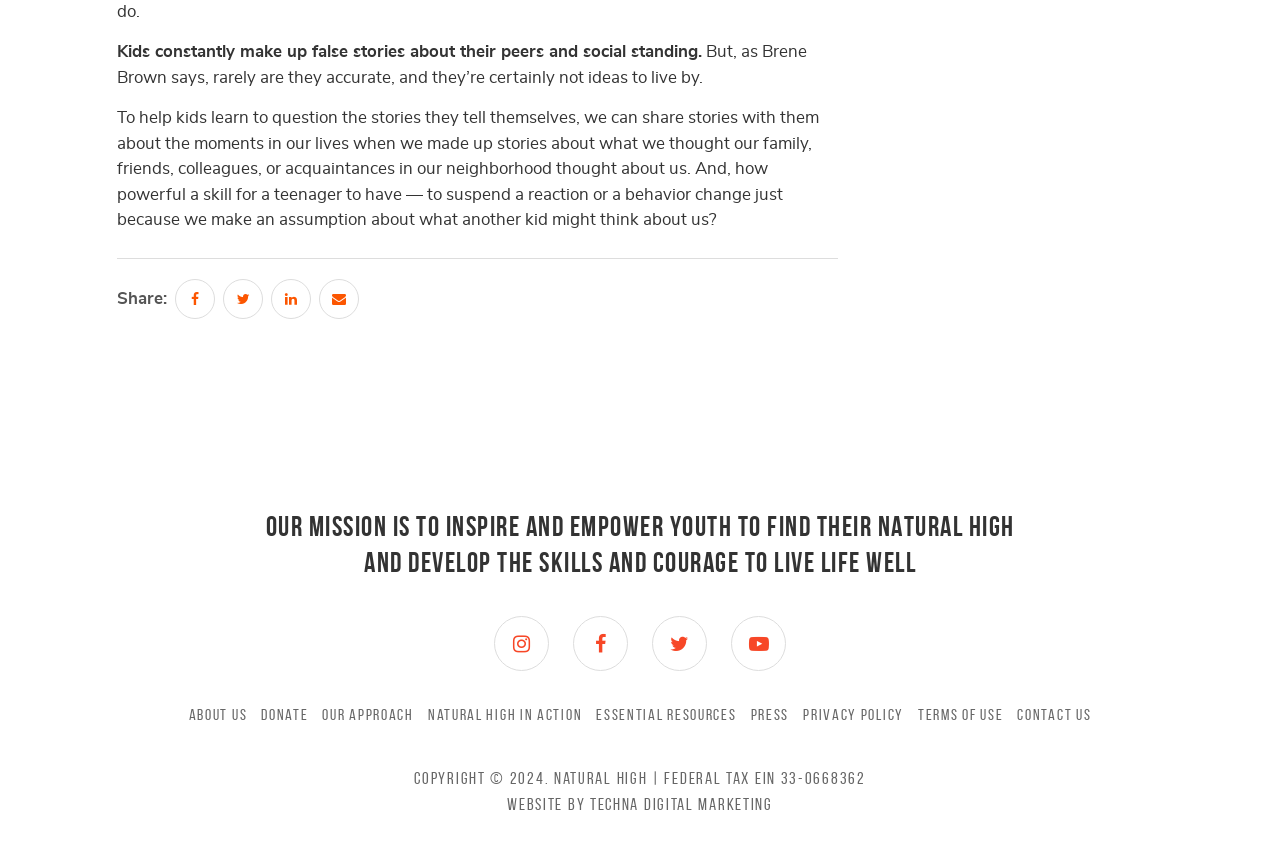How many main navigation links are available?
Please provide a full and detailed response to the question.

There are seven main navigation links available, which are 'About Us', 'Donate', 'Our Approach', 'Natural High In Action', 'Essential Resources', 'Press', and 'Contact Us', located at the bottom of the webpage.